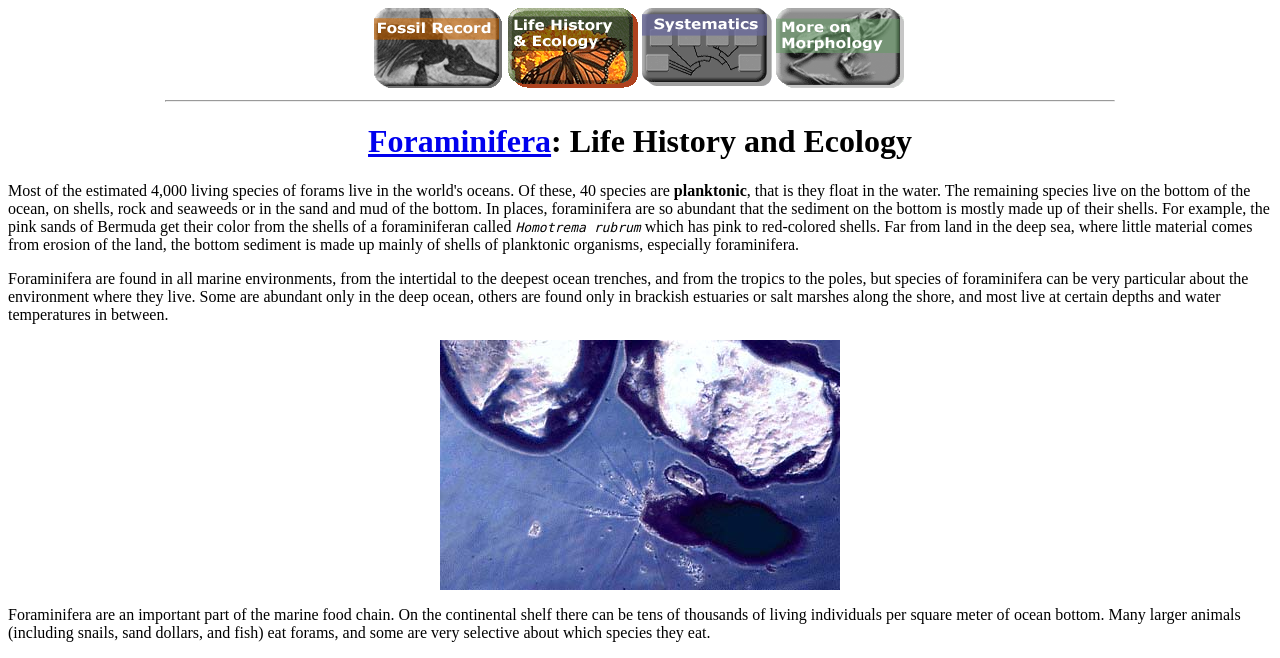Give a detailed account of the webpage, highlighting key information.

The webpage is about the life history and ecology of foraminifera, a type of planktonic organism. At the top, there are four links, each accompanied by an image, arranged horizontally across the page. Below these links, there is a horizontal separator line. 

The main content of the page starts with a heading "Foraminifera: Life History and Ecology" which spans almost the entire width of the page. Below the heading, there is a link to "Foraminifera" on the left side. 

The text content of the page is divided into four paragraphs. The first paragraph describes the habitat of foraminifera, stating that some species float in the water while others live on the ocean floor, on shells, rocks, seaweeds, or in the sand and mud. It also mentions that in some places, foraminifera are so abundant that the sediment on the bottom is mostly made up of their shells. 

The second paragraph mentions a specific type of foraminiferan called Homotrema rubrum, which has pink to red-colored shells and is responsible for the pink color of the sands of Bermuda. 

The third paragraph explains that foraminifera are found in all marine environments, from the intertidal to the deepest ocean trenches, and from the tropics to the poles. However, different species of foraminifera can be very particular about the environment where they live. 

The fourth paragraph discusses the importance of foraminifera in the marine food chain, stating that they are an important food source for many larger animals, including snails, sand dollars, and fish. 

On the right side of the third paragraph, there is an image of a foraminiferan among sand grains.